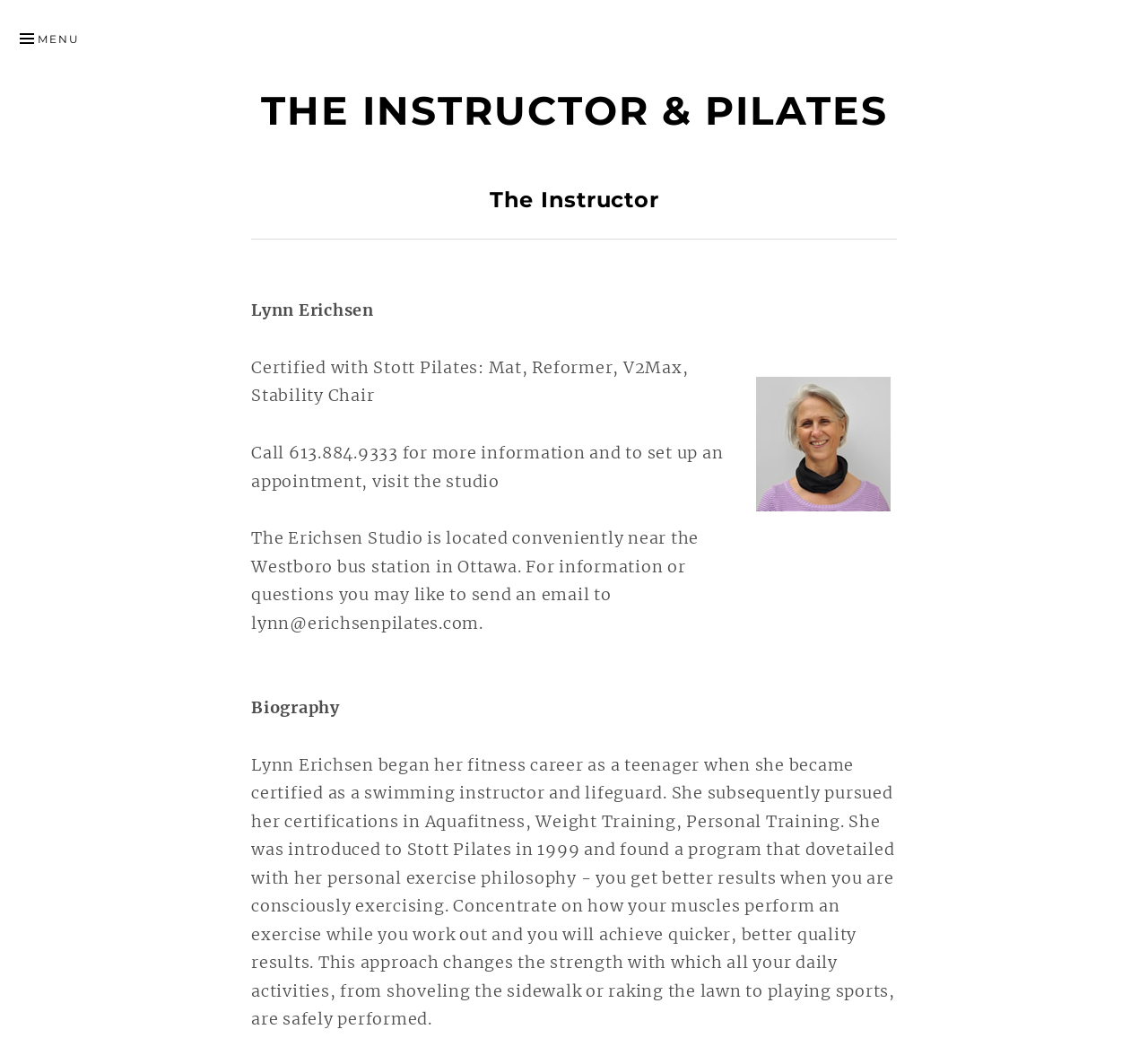What is the headline of the webpage?

THE INSTRUCTOR & PILATES